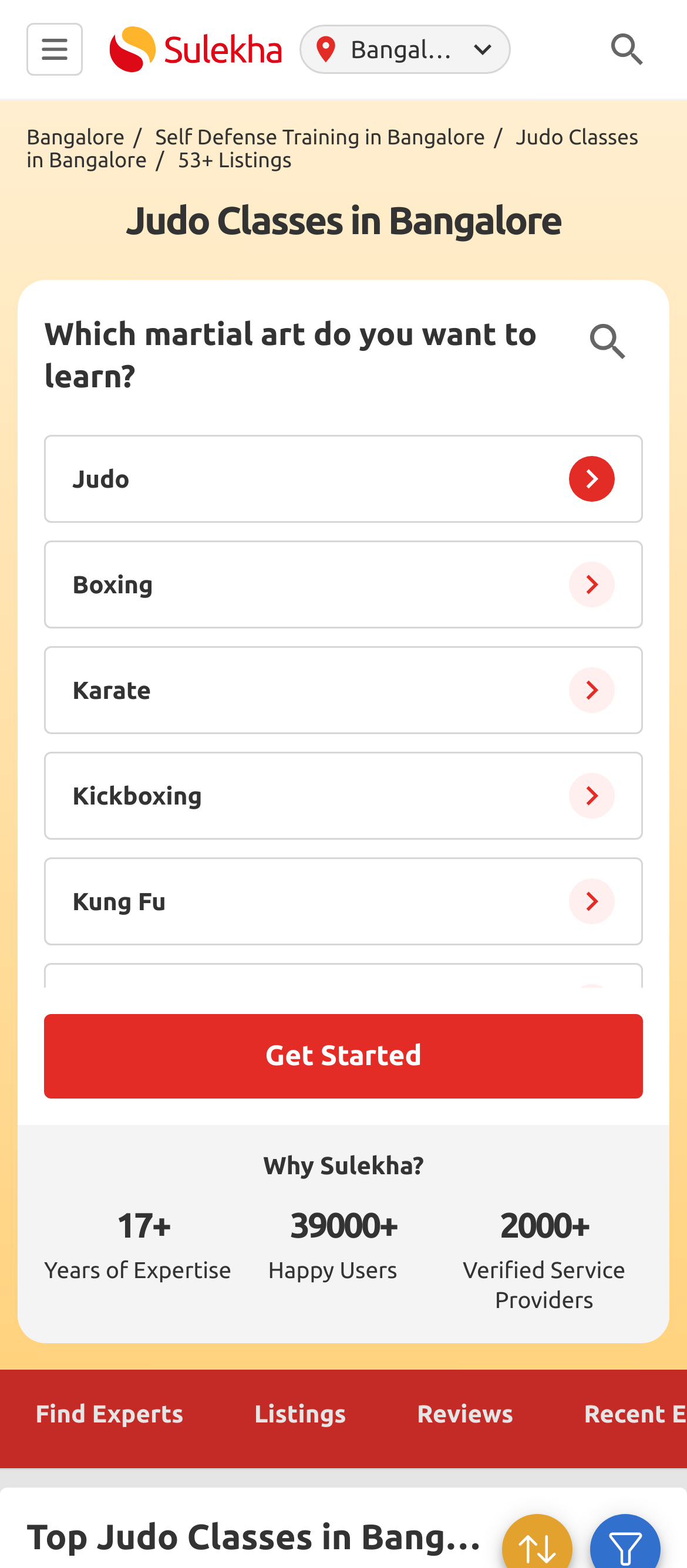Pinpoint the bounding box coordinates of the clickable area needed to execute the instruction: "Select 'Boxing' radio option". The coordinates should be specified as four float numbers between 0 and 1, i.e., [left, top, right, bottom].

[0.064, 0.345, 0.097, 0.359]